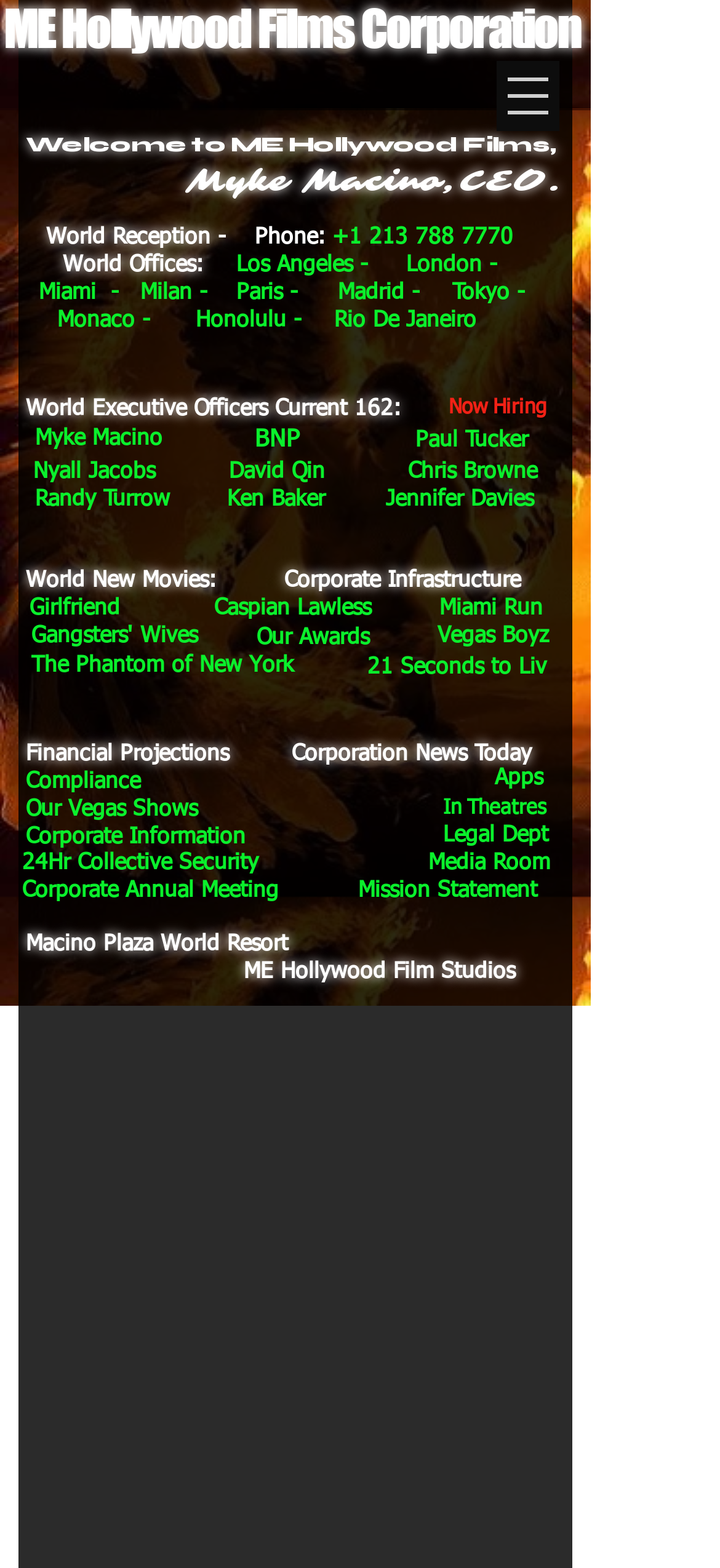What is the name of the CEO of the corporation?
Answer with a single word or short phrase according to what you see in the image.

Myke Macino